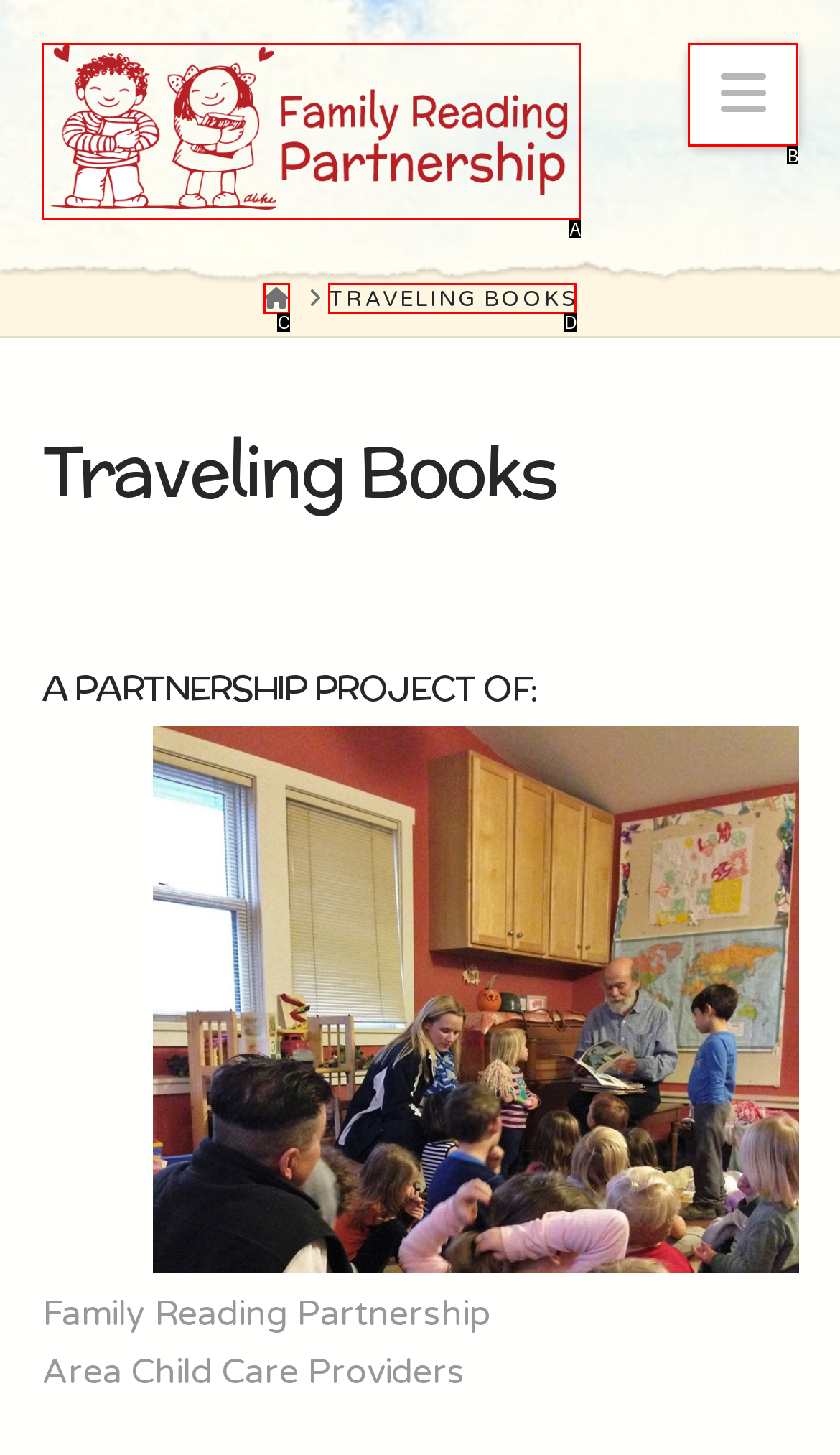Which HTML element fits the description: parent_node: Navigation? Respond with the letter of the appropriate option directly.

A